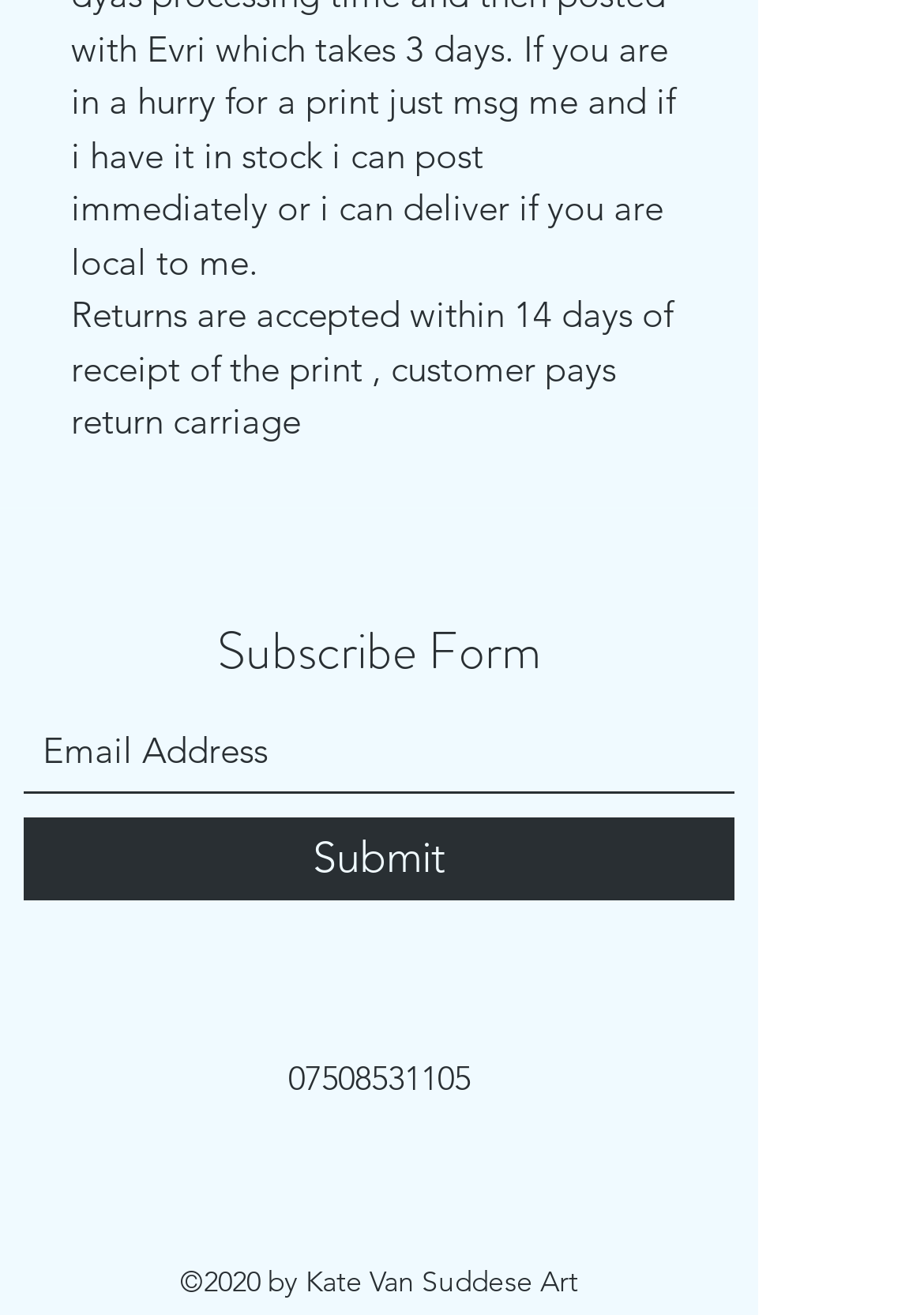Provide a brief response using a word or short phrase to this question:
Who is the owner of the website?

Kate Van Suddese